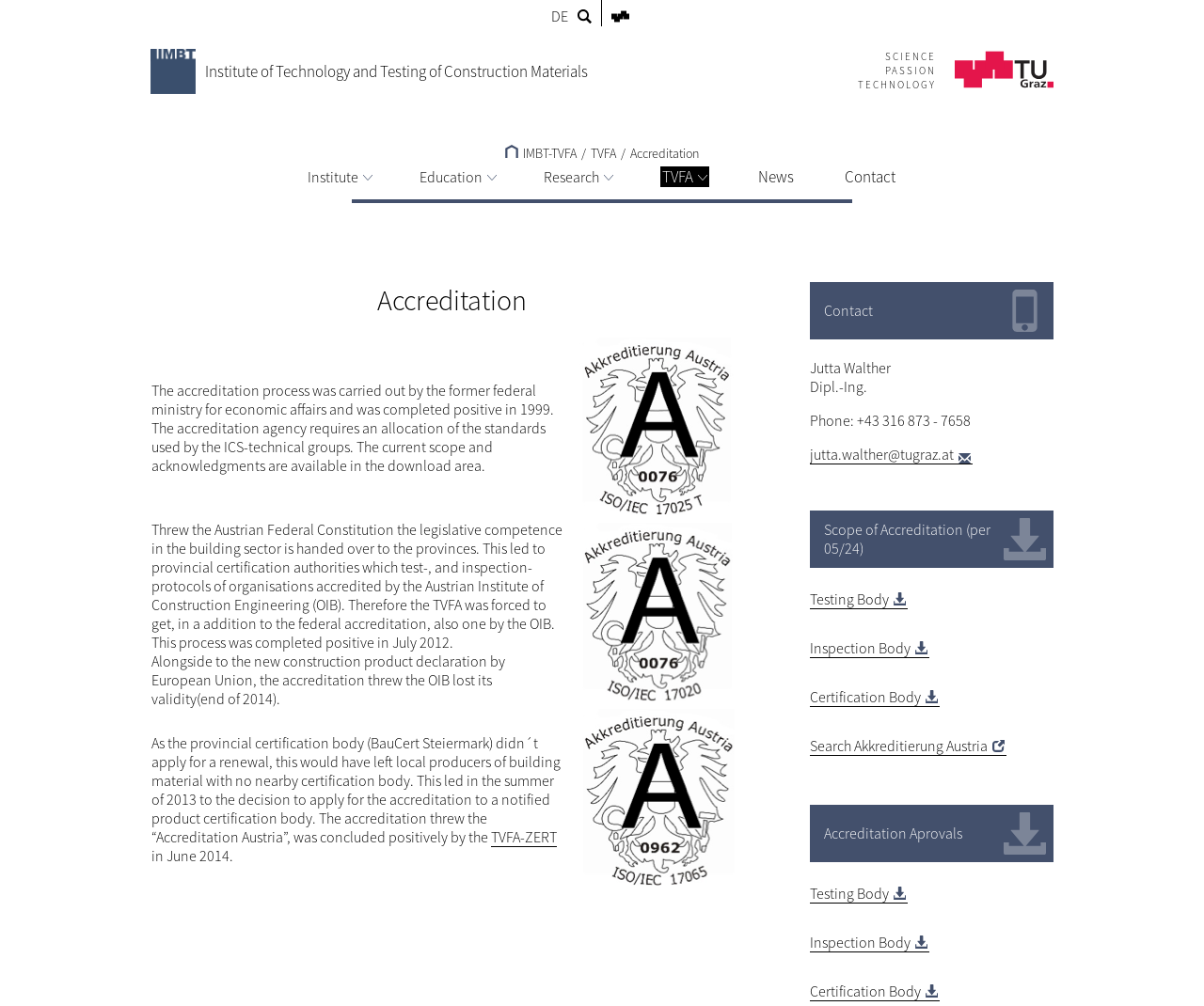Locate the bounding box coordinates of the clickable region to complete the following instruction: "Click the TVFA link."

[0.548, 0.165, 0.589, 0.186]